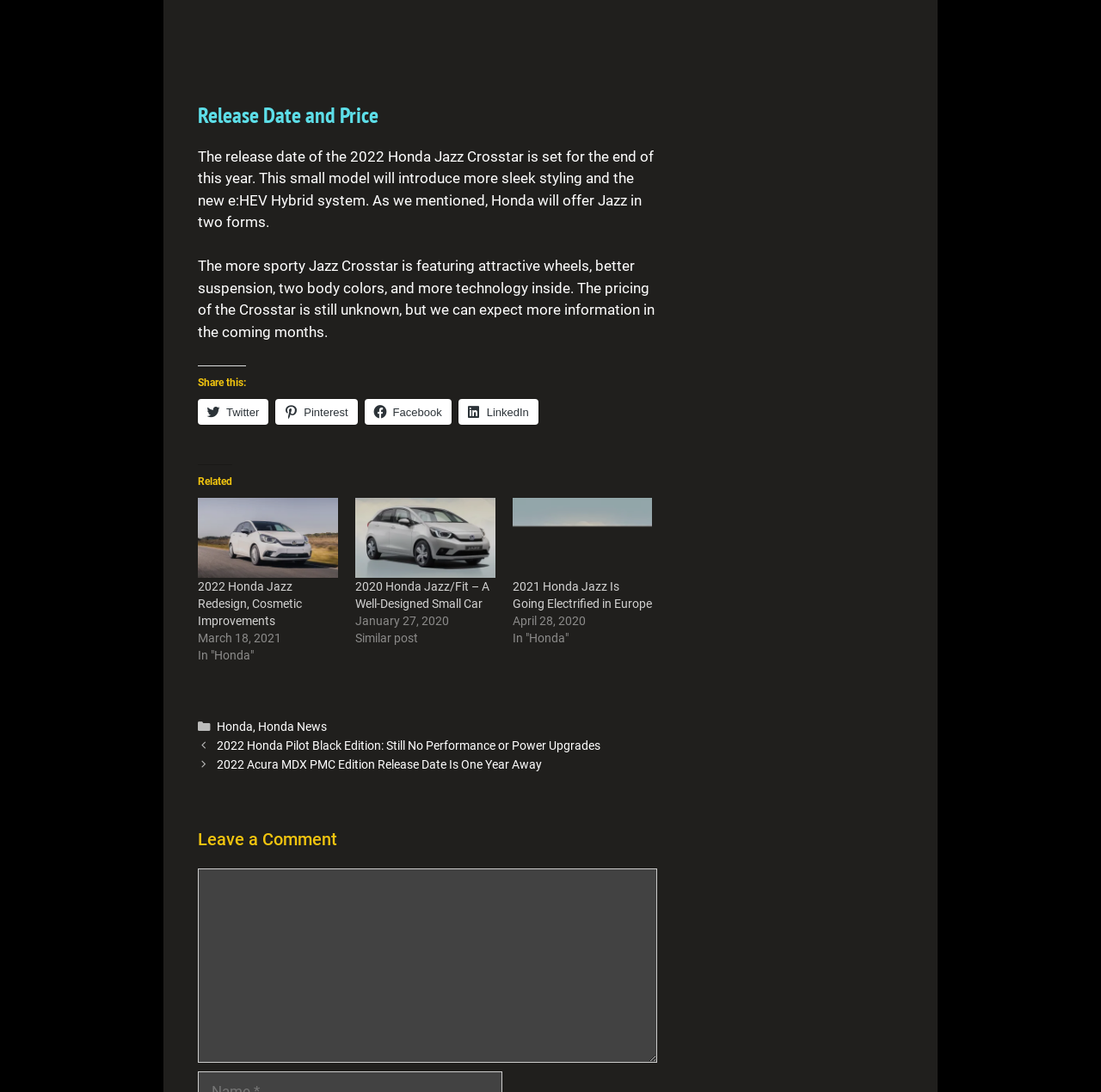Locate the bounding box of the UI element described by: "parent_node: Comment name="comment"" in the given webpage screenshot.

[0.18, 0.796, 0.597, 0.974]